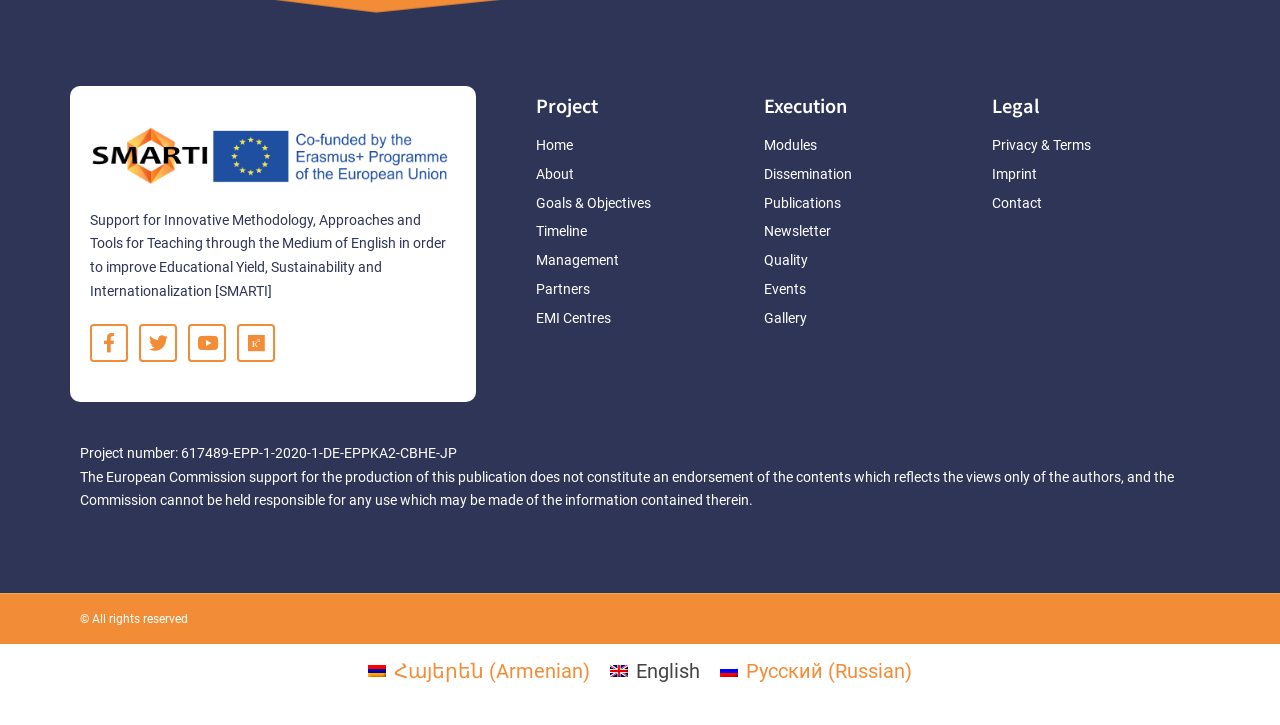Identify the bounding box coordinates for the UI element described as follows: About. Use the format (top-left x, top-left y, bottom-right x, bottom-right y) and ensure all values are floating point numbers between 0 and 1.

[0.419, 0.225, 0.581, 0.257]